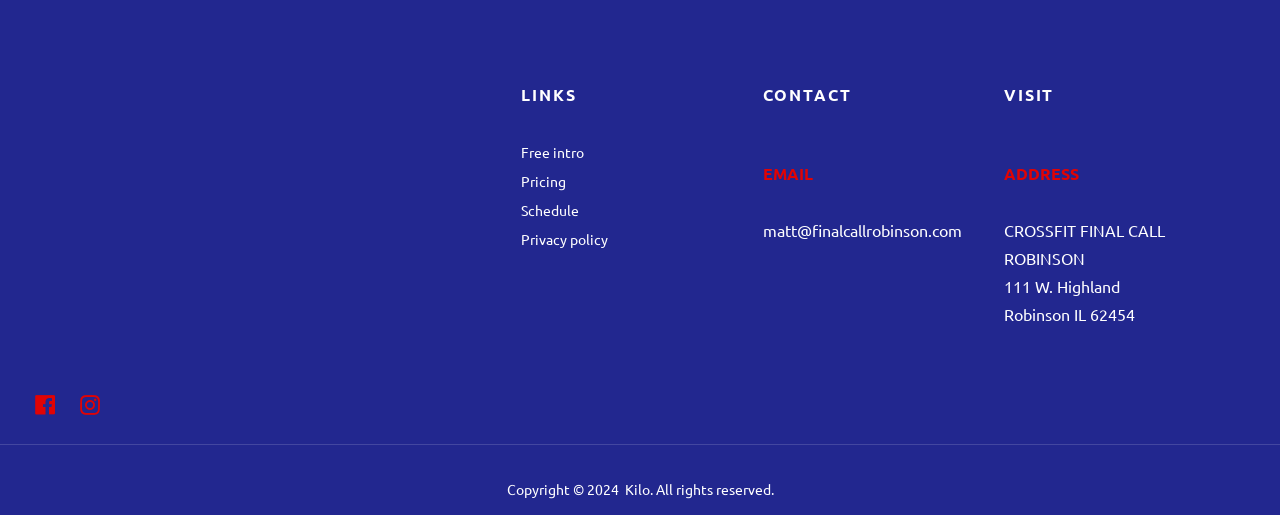Please identify the bounding box coordinates of the clickable element to fulfill the following instruction: "click iced out ap watch replica". The coordinates should be four float numbers between 0 and 1, i.e., [left, top, right, bottom].

None